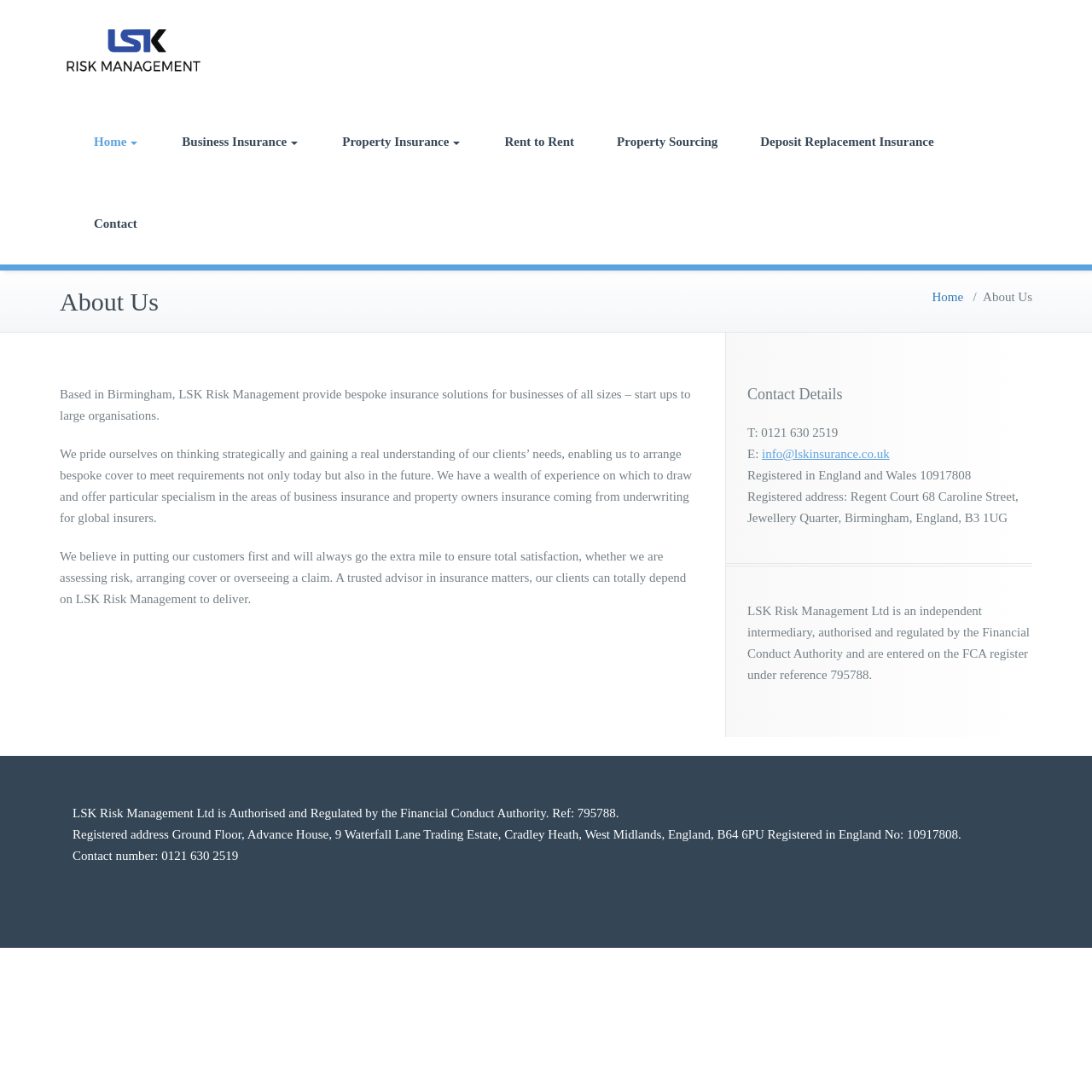Locate the bounding box coordinates of the element that needs to be clicked to carry out the instruction: "Click on Business Insurance". The coordinates should be given as four float numbers ranging from 0 to 1, i.e., [left, top, right, bottom].

[0.147, 0.092, 0.292, 0.167]